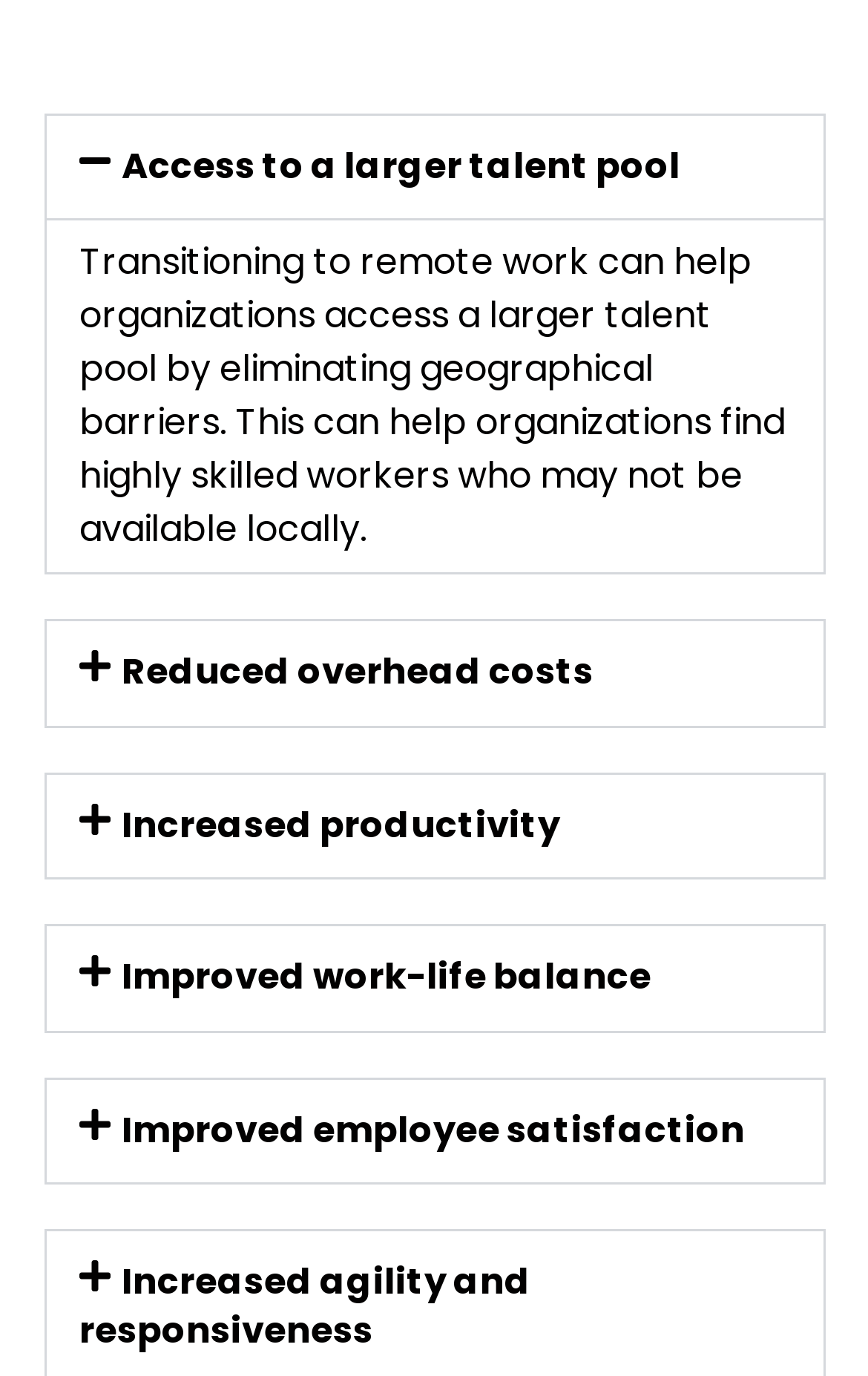What is the benefit of remote work mentioned first?
Based on the screenshot, respond with a single word or phrase.

Access to a larger talent pool